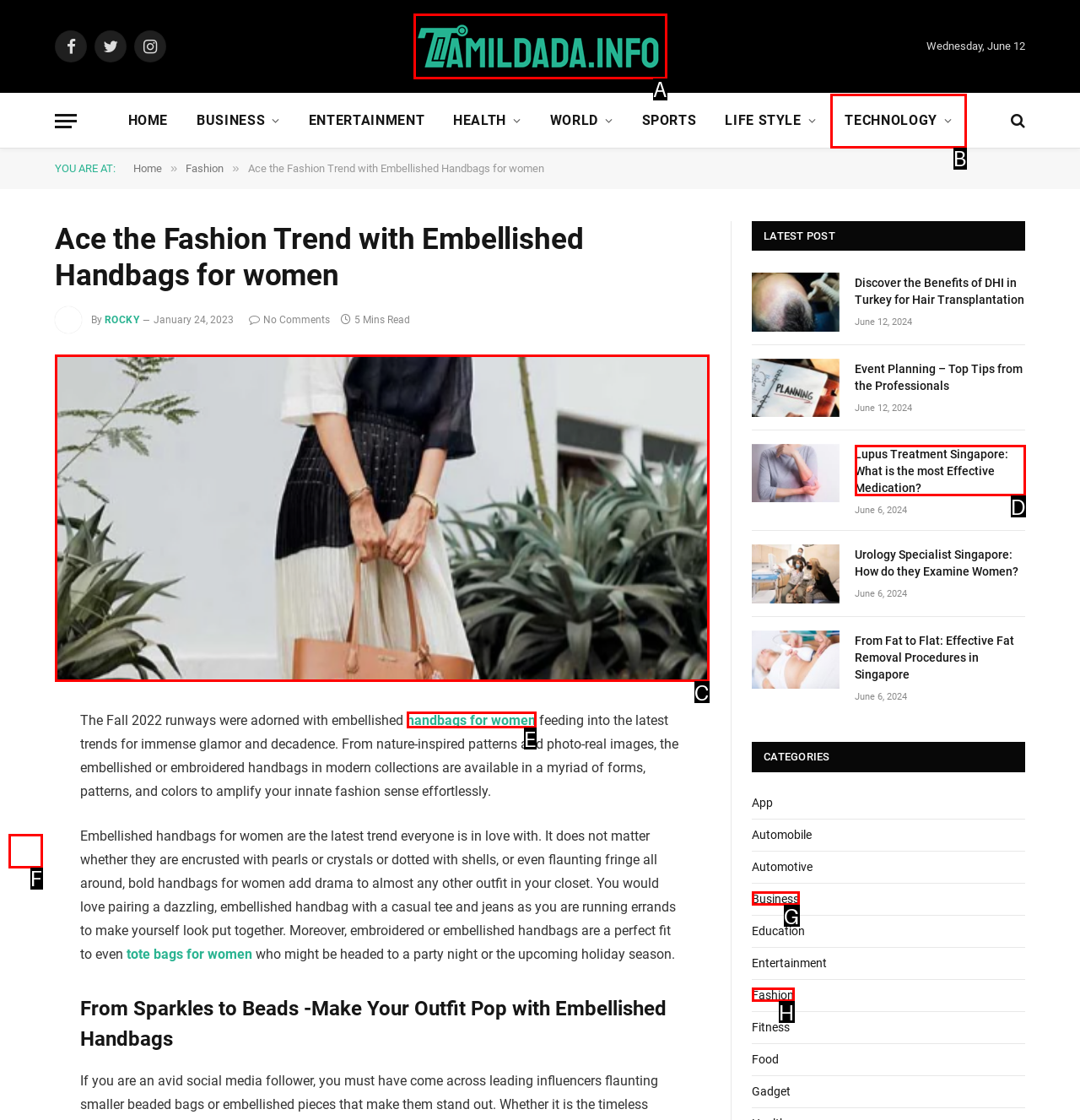Identify the HTML element that best fits the description: handbags for women. Respond with the letter of the corresponding element.

E